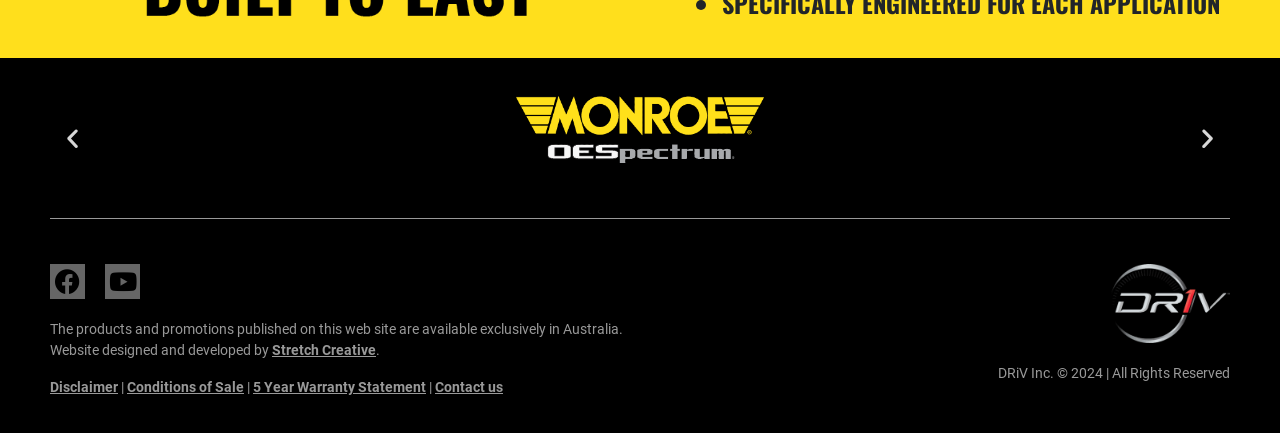Find the bounding box coordinates for the element that must be clicked to complete the instruction: "View Disclaimer". The coordinates should be four float numbers between 0 and 1, indicated as [left, top, right, bottom].

[0.039, 0.876, 0.092, 0.913]